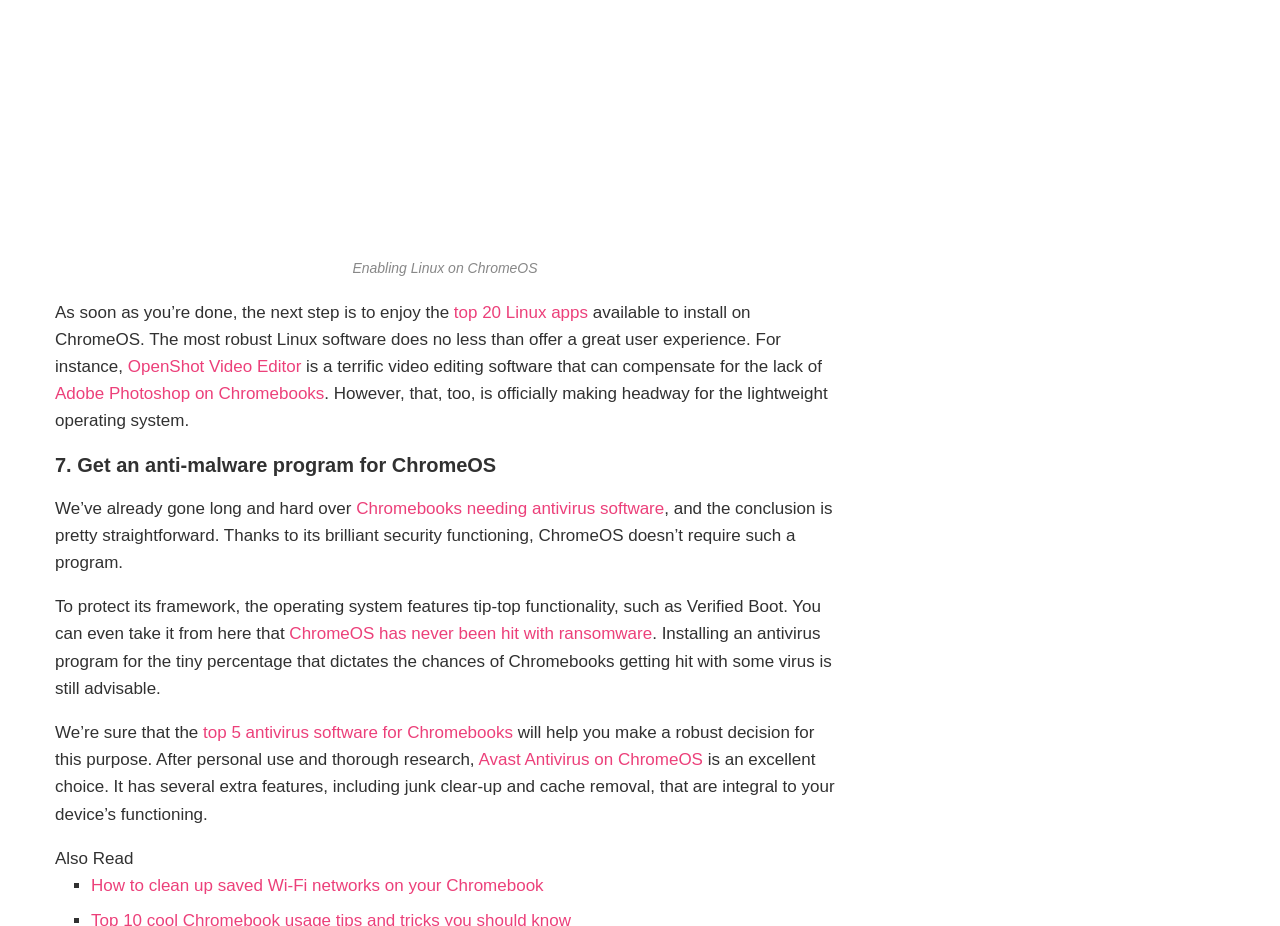Please determine the bounding box coordinates of the element to click in order to execute the following instruction: "Learn about the top 5 antivirus software for Chromebooks". The coordinates should be four float numbers between 0 and 1, specified as [left, top, right, bottom].

[0.159, 0.797, 0.401, 0.817]